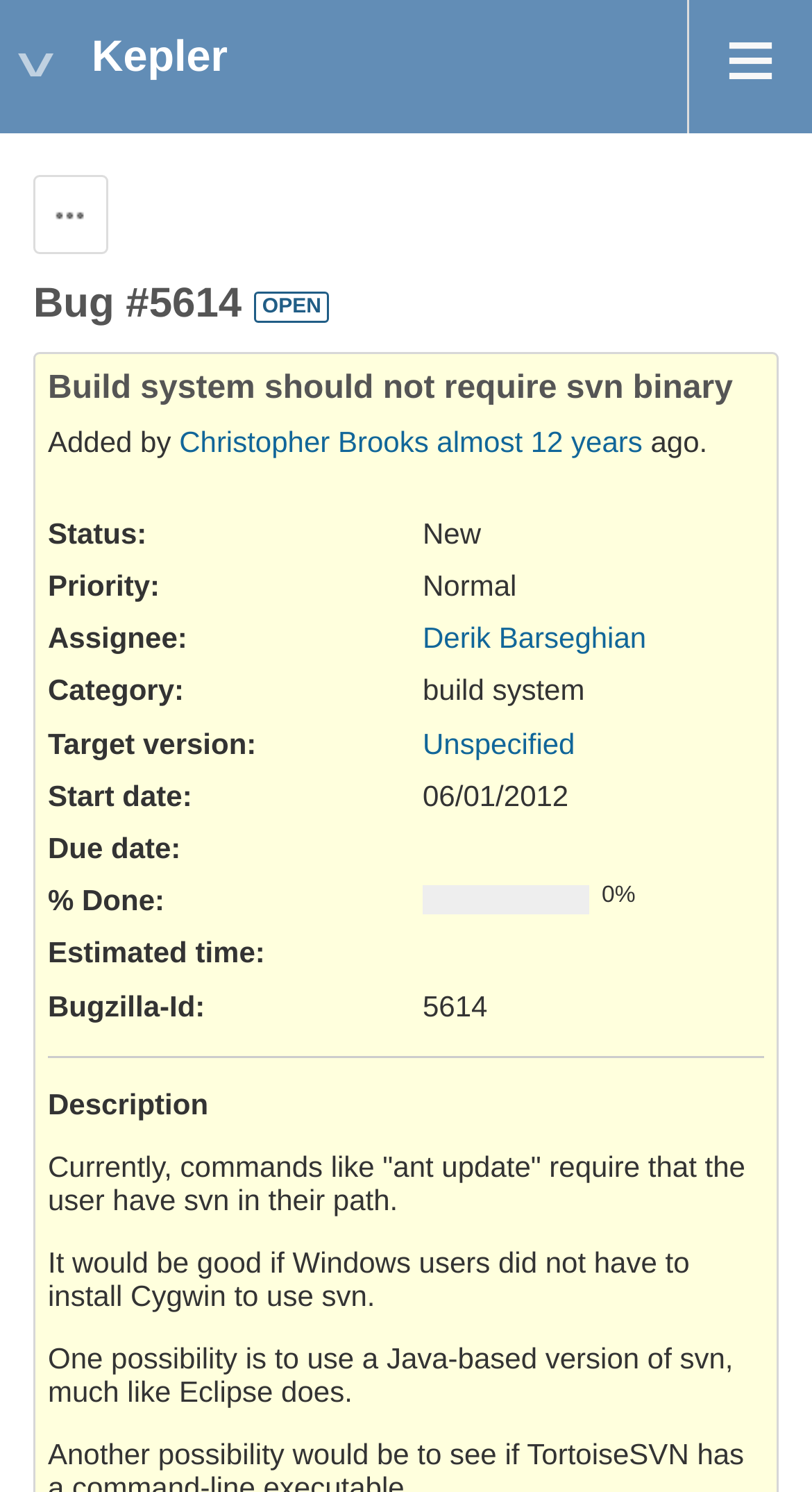For the given element description almost 12 years, determine the bounding box coordinates of the UI element. The coordinates should follow the format (top-left x, top-left y, bottom-right x, bottom-right y) and be within the range of 0 to 1.

[0.538, 0.285, 0.791, 0.307]